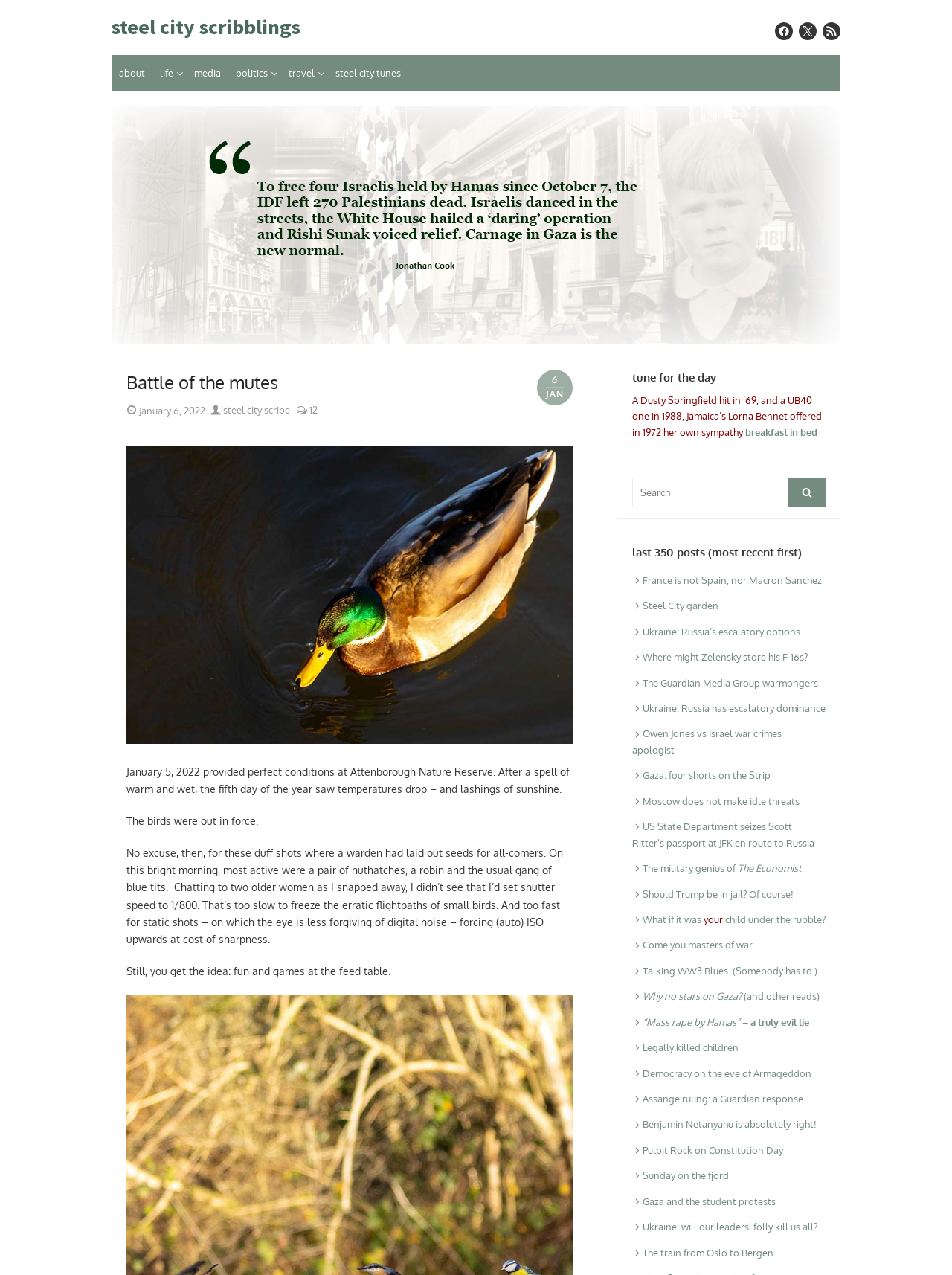Provide an in-depth caption for the elements present on the webpage.

The webpage is a blog titled "Battle of the mutes – steel city scribblings" with a focus on personal writings and opinions. At the top, there is a navigation menu with links to "about", "i life", "media", "i politics", "i travel", and "steel city tunes". Below the navigation menu, there is a header section with the title "Battle of the mutes" and a date "January 6, 2022". 

The main content of the webpage is a blog post describing a visit to Attenborough Nature Reserve on January 5, 2022. The post includes several paragraphs of text and mentions the author's experience taking photos of birds at the reserve. The text is accompanied by a few links, including one to the author's profile.

To the right of the main content, there is a section titled "tune for the day" with a brief description of a song and a link to "breakfast in bed". Below this section, there is a search bar with a button labeled "Search A". 

Further down the page, there is a section titled "last 350 posts (most recent first)" with a list of 35 links to previous blog posts, each with a brief title. The posts appear to be a mix of personal reflections, opinions on current events, and descriptions of the author's travels. 

At the very top of the page, there are links to social media platforms, including Facebook, Twitter, and RSS.